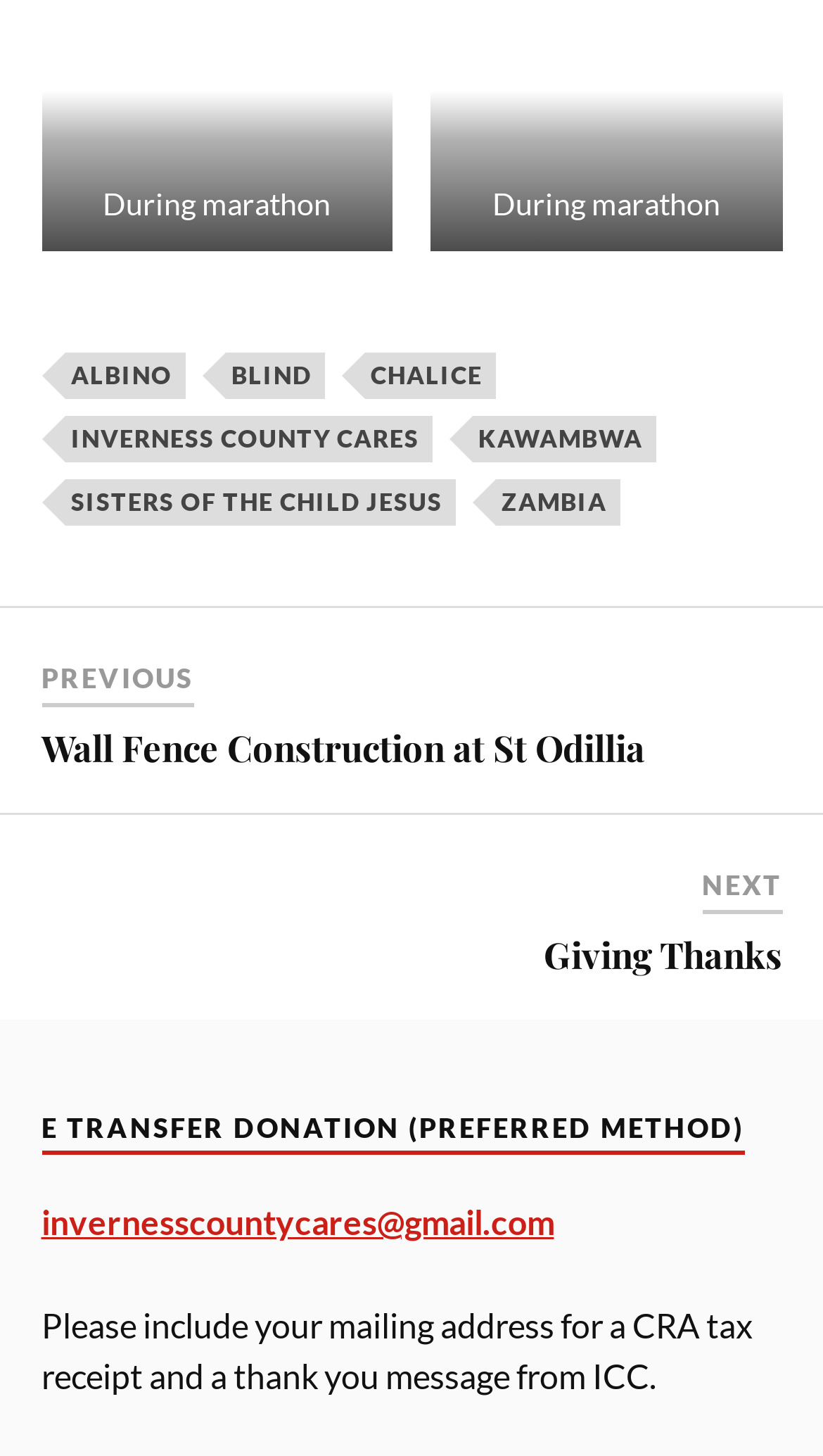Determine the bounding box coordinates for the area that should be clicked to carry out the following instruction: "View Wall Fence Construction at St Odillia".

[0.05, 0.497, 0.783, 0.529]